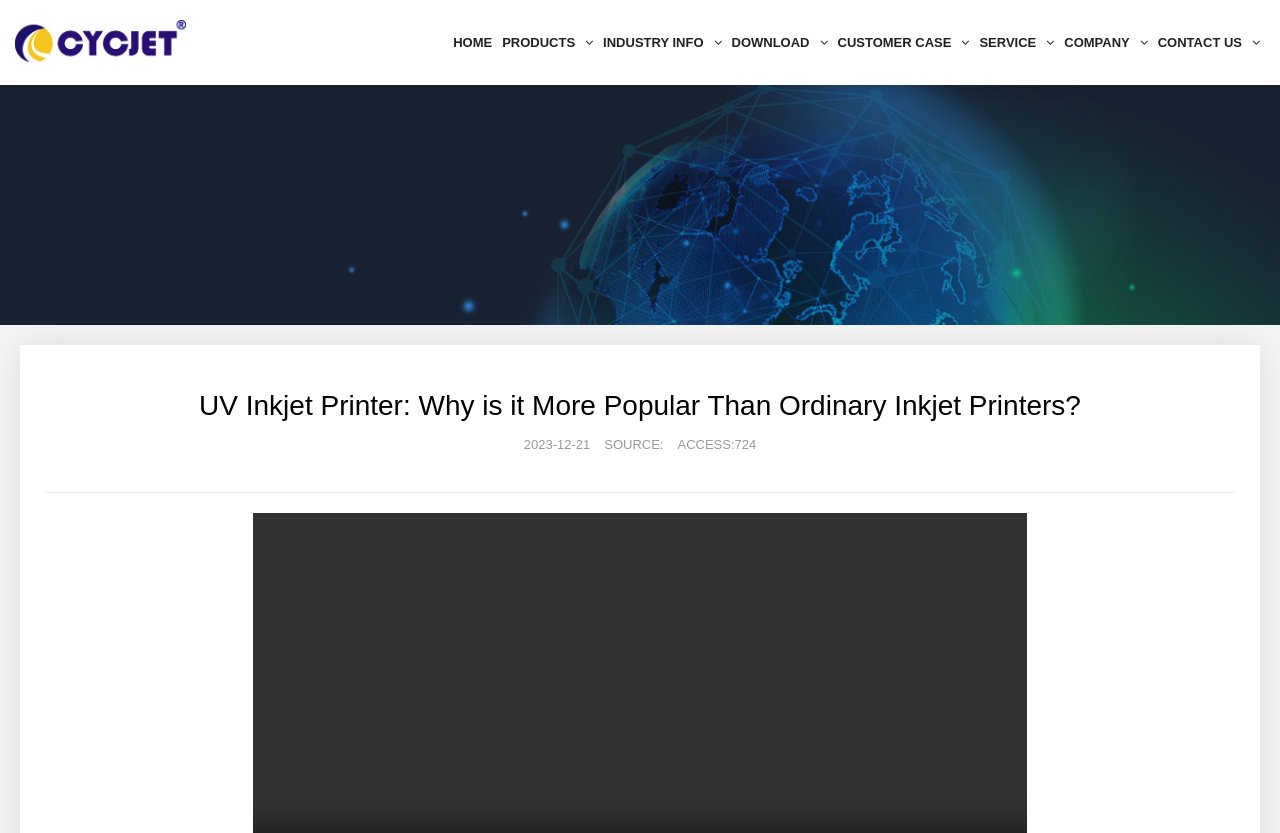Illustrate the webpage with a detailed description.

The webpage is about UV inkjet printers, with a main title "UV Inkjet Printer: Why is it More Popular Than Ordinary Inkjet Printers?" at the top center of the page. Below the title, there is a small image on the left, accompanied by a link. 

At the top of the page, there is a navigation menu with seven links: "HOME", "PRODUCTS", "INDUSTRY INFO", "DOWNLOAD", "CUSTOMER CASE", "SERVICE", and "CONTACT US", arranged horizontally from left to right. Each link has an icon represented by "\uf107".

On the right side of the title, there are three lines of text, showing the date "2023-12-21", the source, and the access count "724". 

The rest of the page content is not described in the provided accessibility tree.